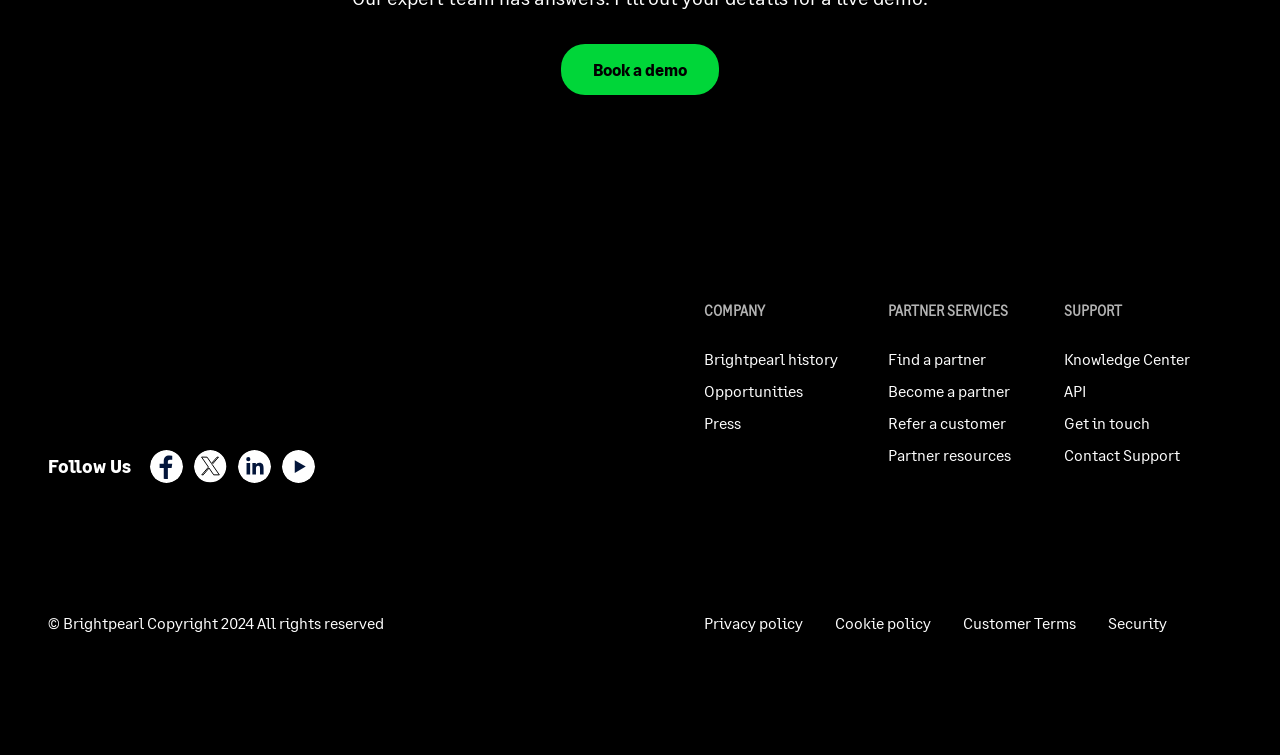Extract the bounding box coordinates of the UI element described: "All categories". Provide the coordinates in the format [left, top, right, bottom] with values ranging from 0 to 1.

None